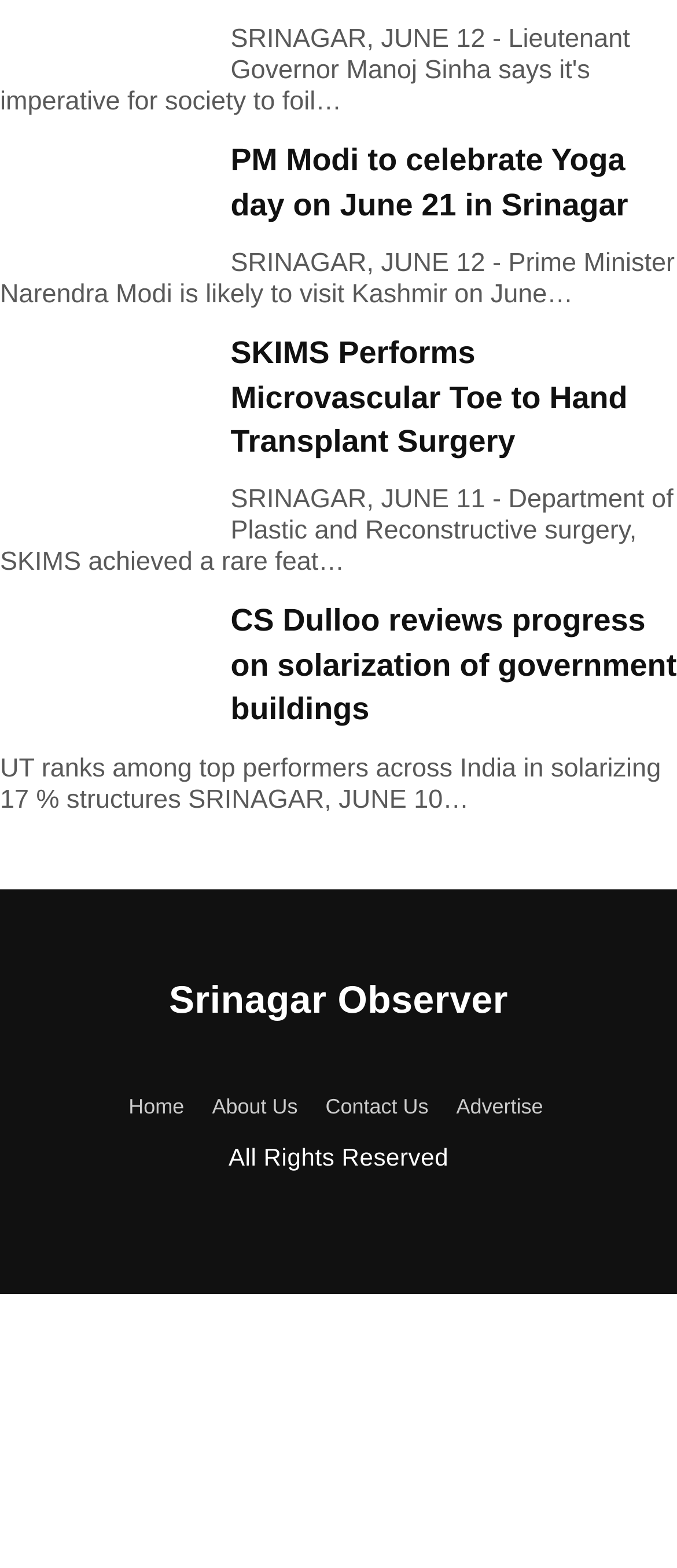Answer the following in one word or a short phrase: 
What is the name of the Prime Minister mentioned?

Narendra Modi